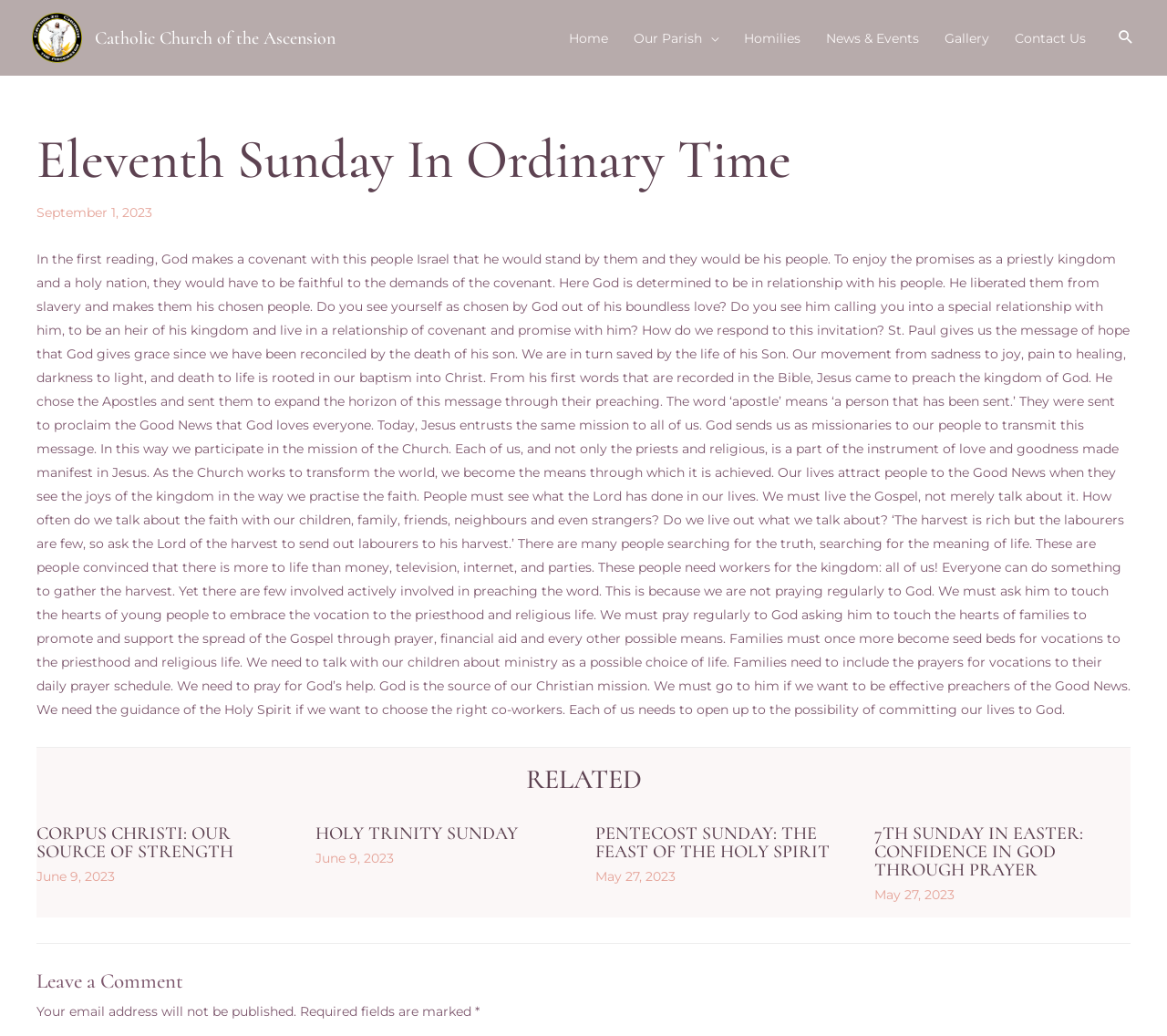Please mark the clickable region by giving the bounding box coordinates needed to complete this instruction: "Click the 'Home' link".

[0.477, 0.006, 0.532, 0.067]